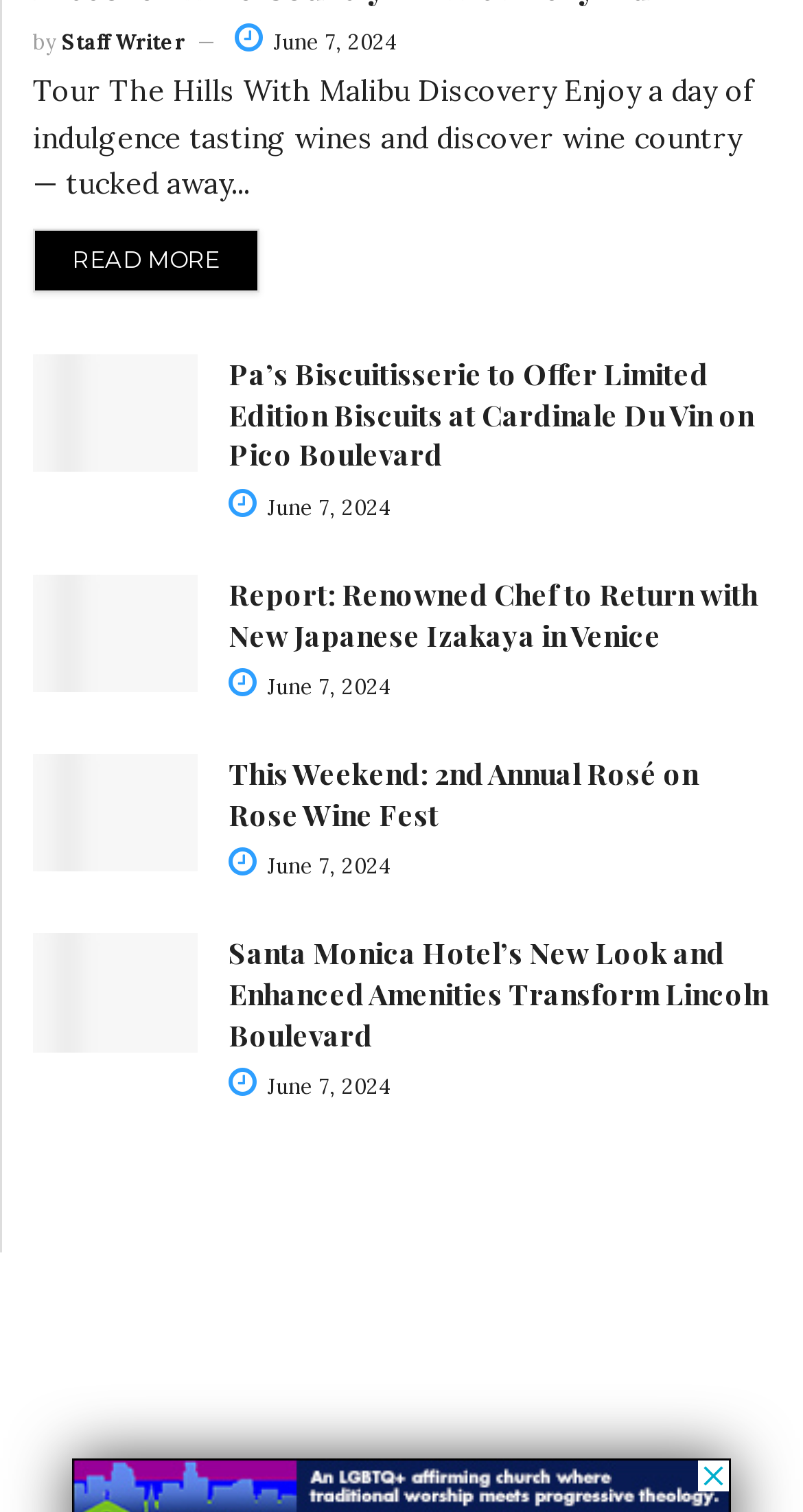Identify the coordinates of the bounding box for the element that must be clicked to accomplish the instruction: "View article about Pa’s Biscuitisserie".

[0.041, 0.235, 0.246, 0.312]